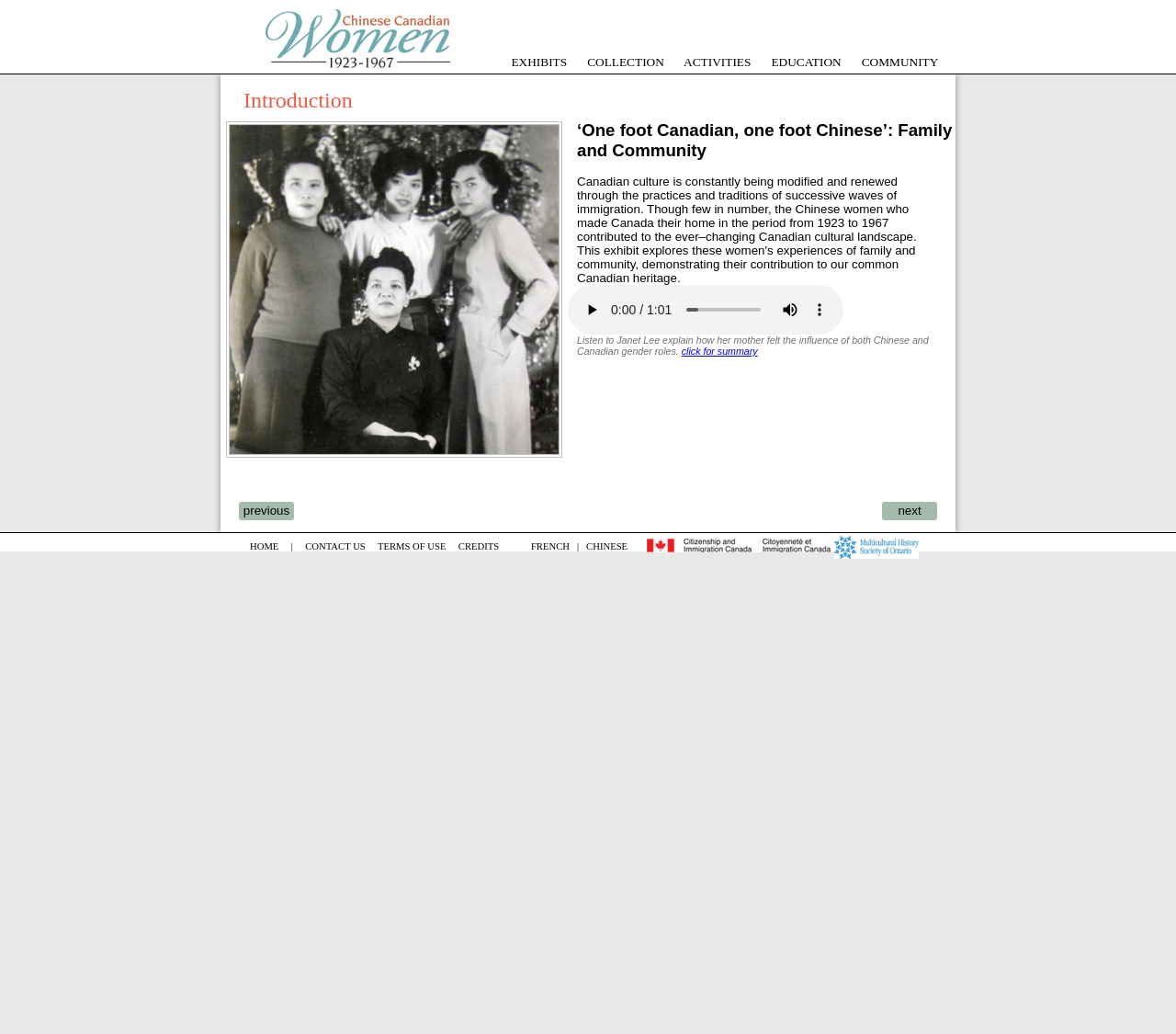Please mark the clickable region by giving the bounding box coordinates needed to complete this instruction: "play the audio".

[0.491, 0.285, 0.516, 0.314]